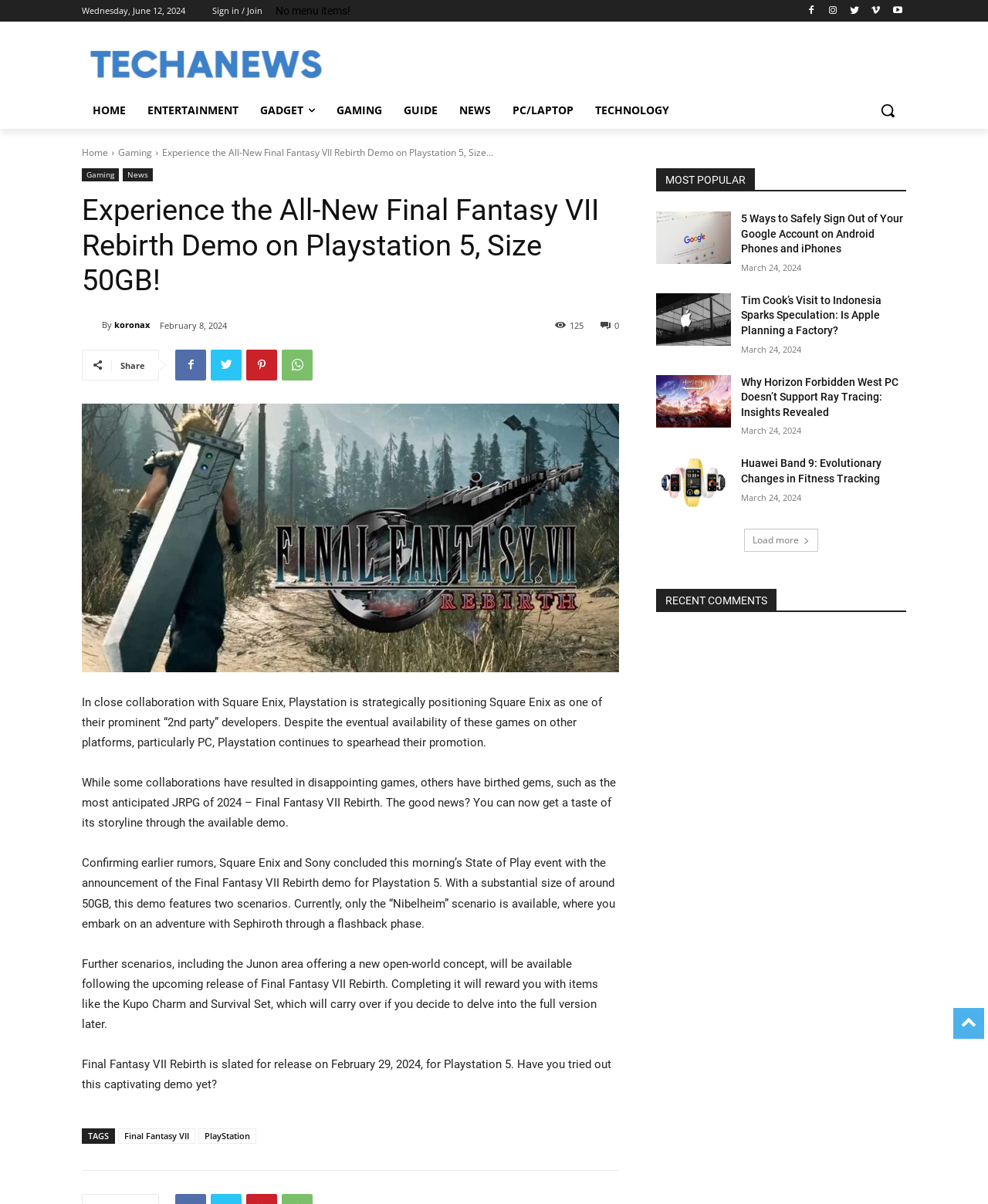Extract the top-level heading from the webpage and provide its text.

Experience the All-New Final Fantasy VII Rebirth Demo on Playstation 5, Size 50GB!